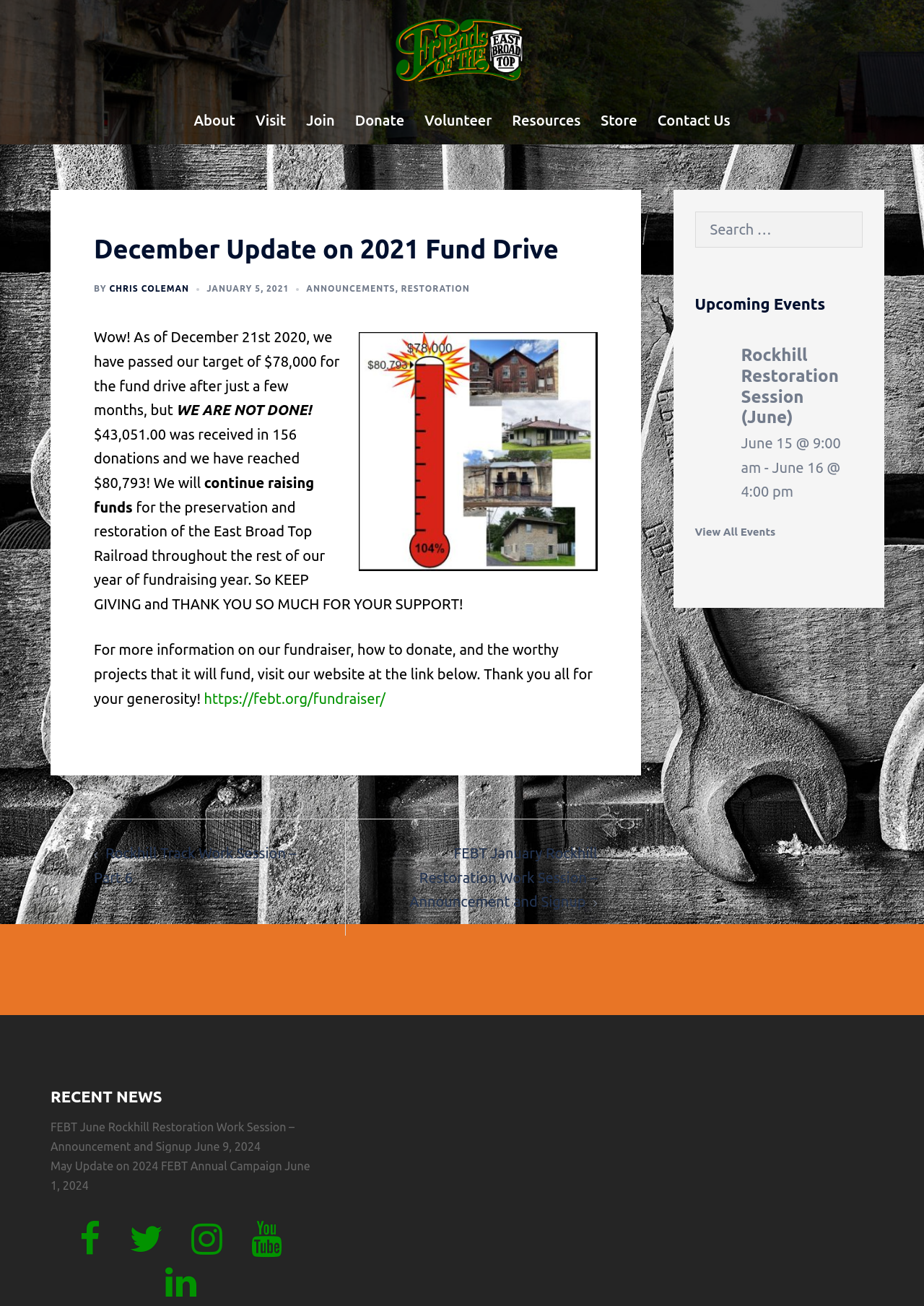Determine the bounding box coordinates of the clickable region to carry out the instruction: "Learn about Why SEO Matters".

None